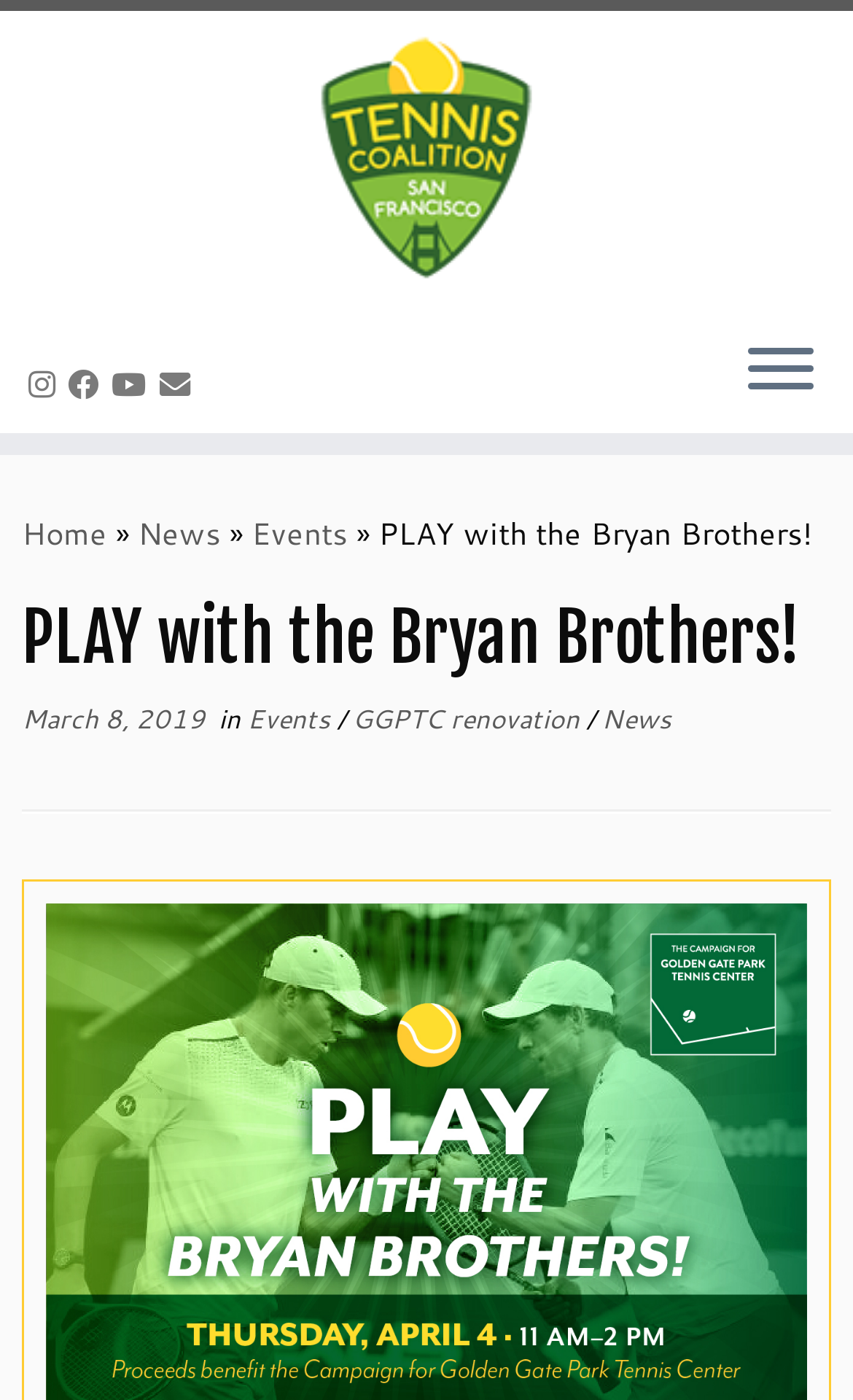Determine the bounding box coordinates of the area to click in order to meet this instruction: "Open the menu".

[0.877, 0.242, 0.954, 0.289]